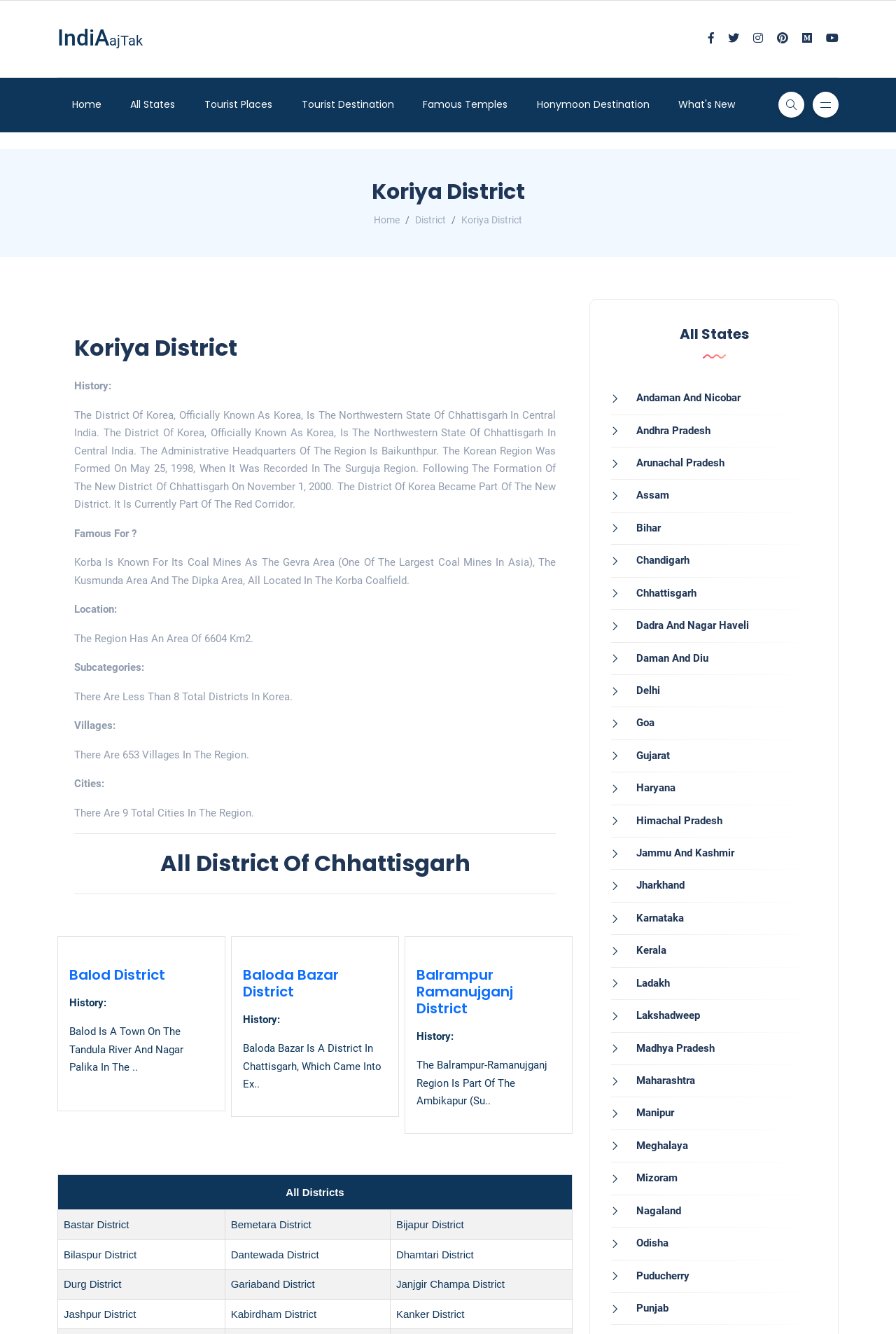Please determine the bounding box coordinates of the element's region to click for the following instruction: "Click on IndiAajTak".

[0.064, 0.024, 0.159, 0.037]